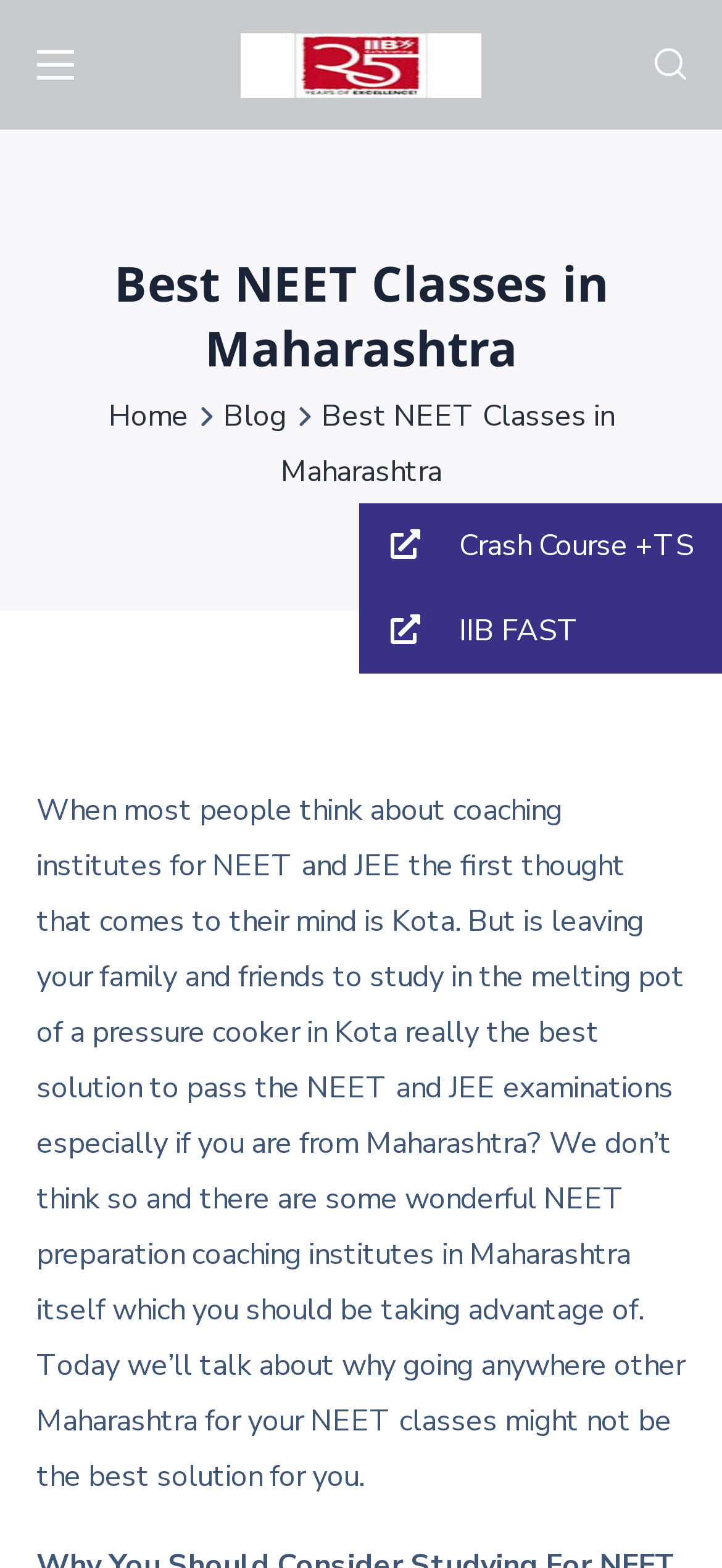What is the name of the coaching institute?
Using the image as a reference, give a one-word or short phrase answer.

IIB